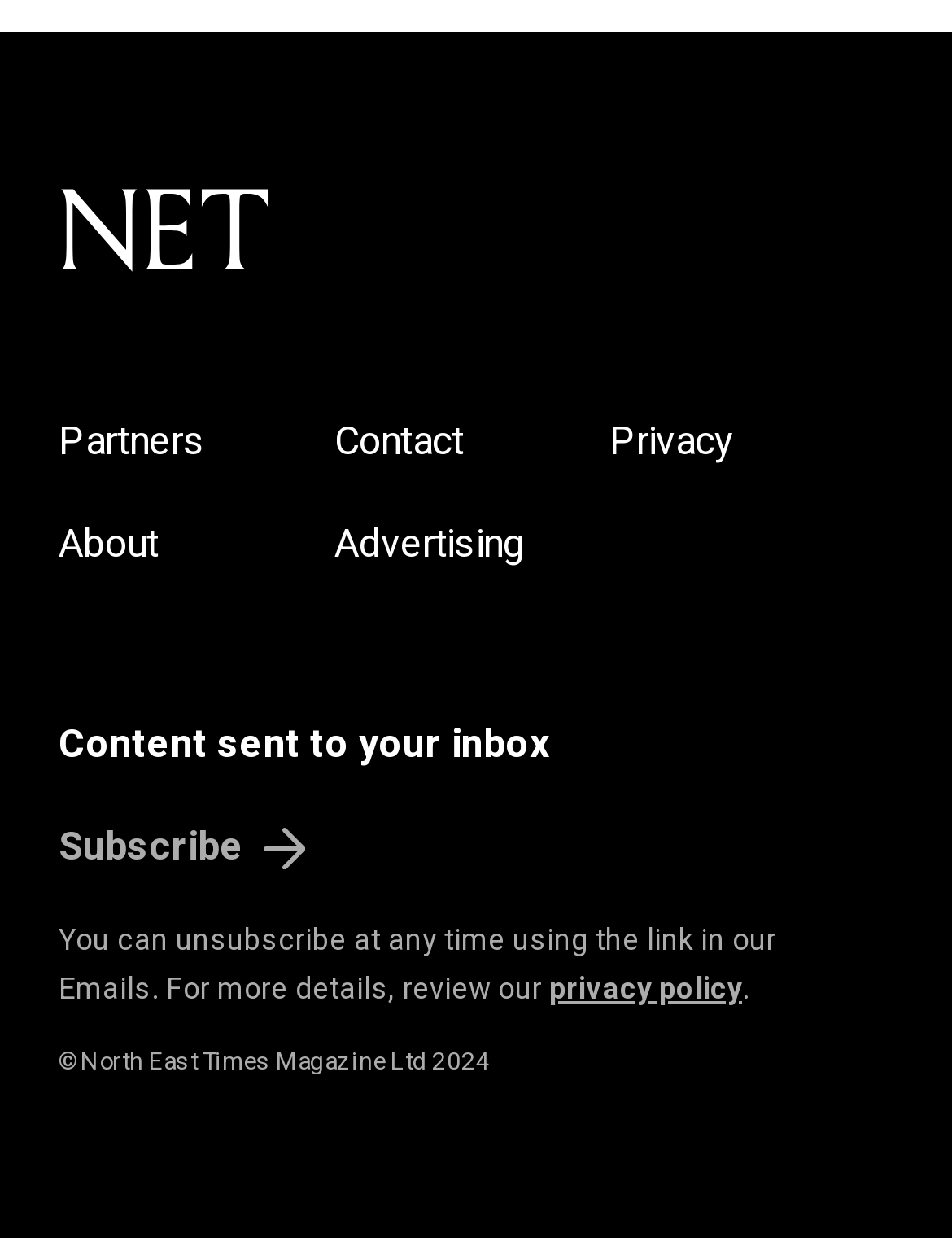Provide the bounding box coordinates for the UI element described in this sentence: "privacy policy". The coordinates should be four float values between 0 and 1, i.e., [left, top, right, bottom].

[0.577, 0.78, 0.779, 0.816]